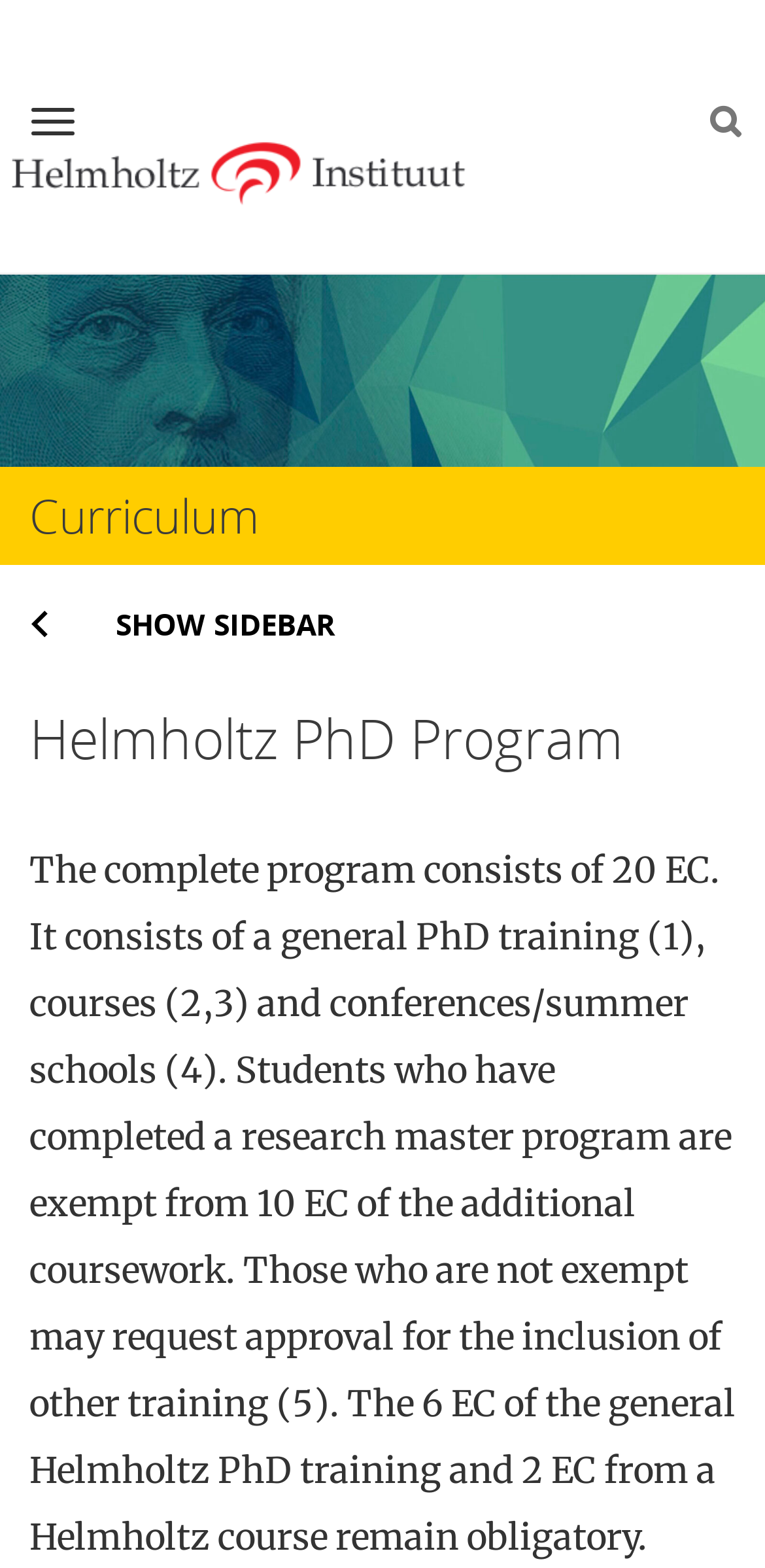Identify the bounding box coordinates for the UI element described as: "value=""". The coordinates should be provided as four floats between 0 and 1: [left, top, right, bottom].

[0.91, 0.059, 0.987, 0.096]